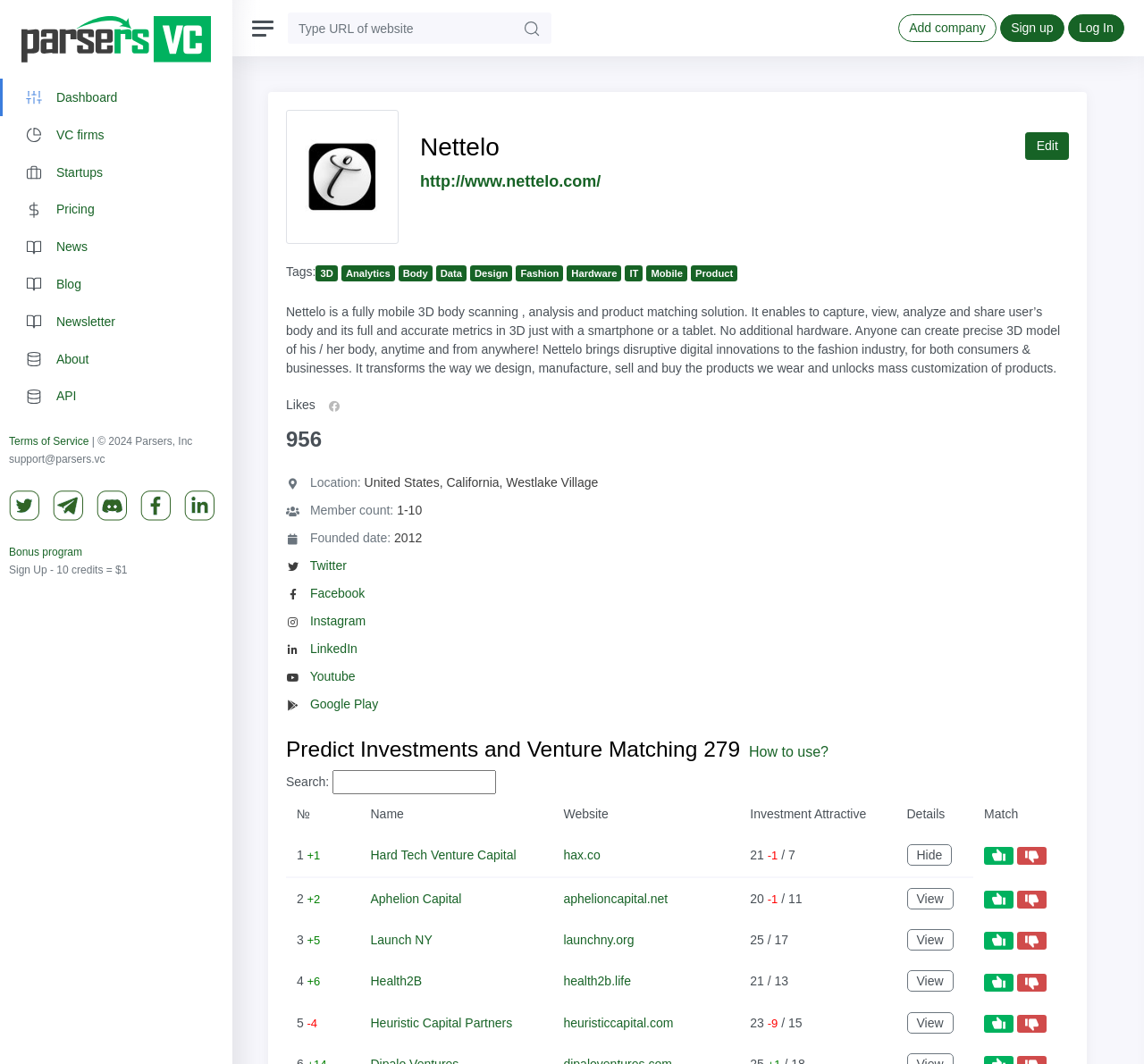Determine the bounding box coordinates of the area to click in order to meet this instruction: "Search for a company".

[0.252, 0.012, 0.448, 0.041]